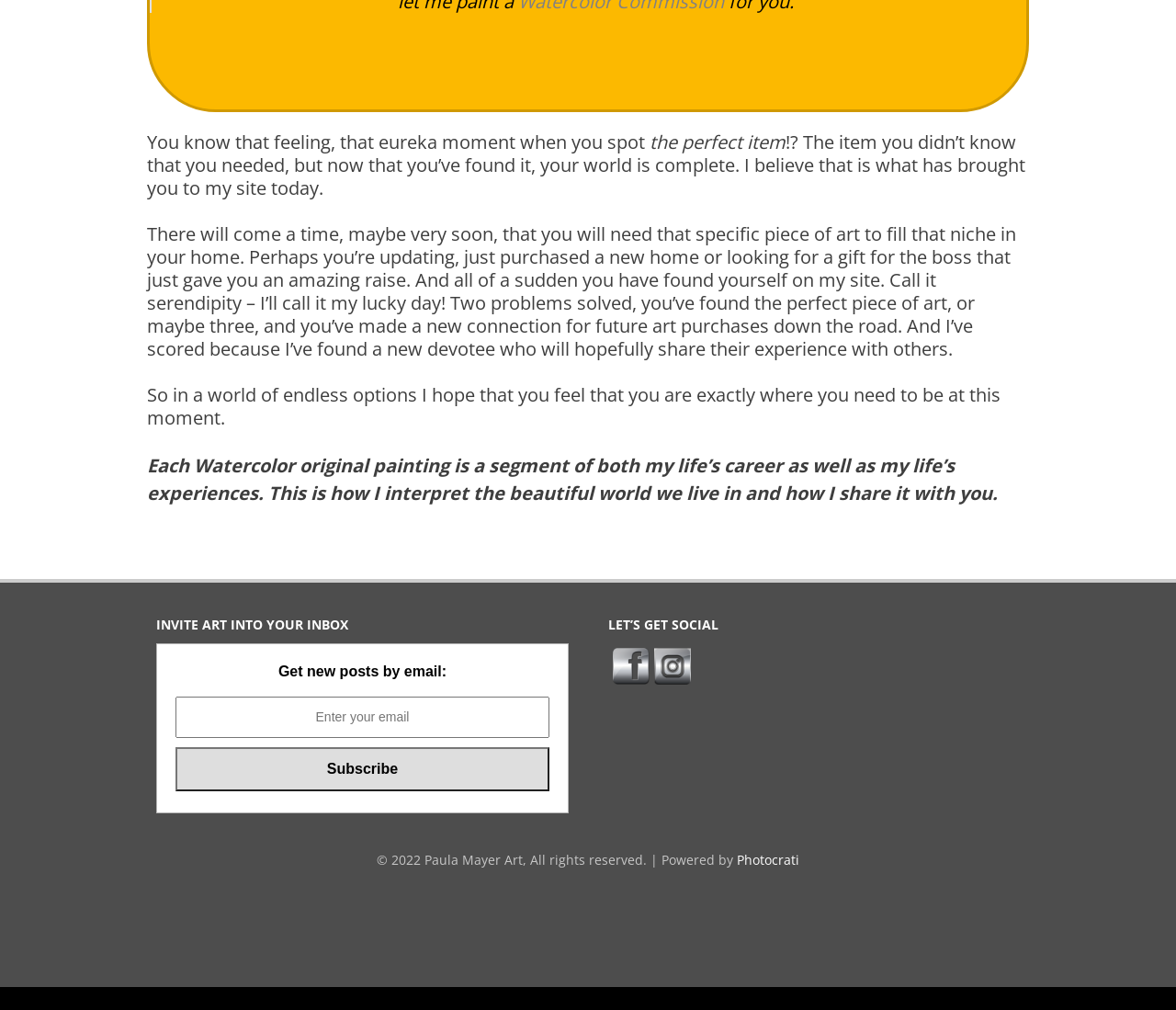What is the purpose of the textbox?
Examine the image closely and answer the question with as much detail as possible.

The textbox is labeled as 'Enter your email' and is accompanied by a 'Subscribe' button, indicating that its purpose is to enter an email address to subscribe to a newsletter or updates.